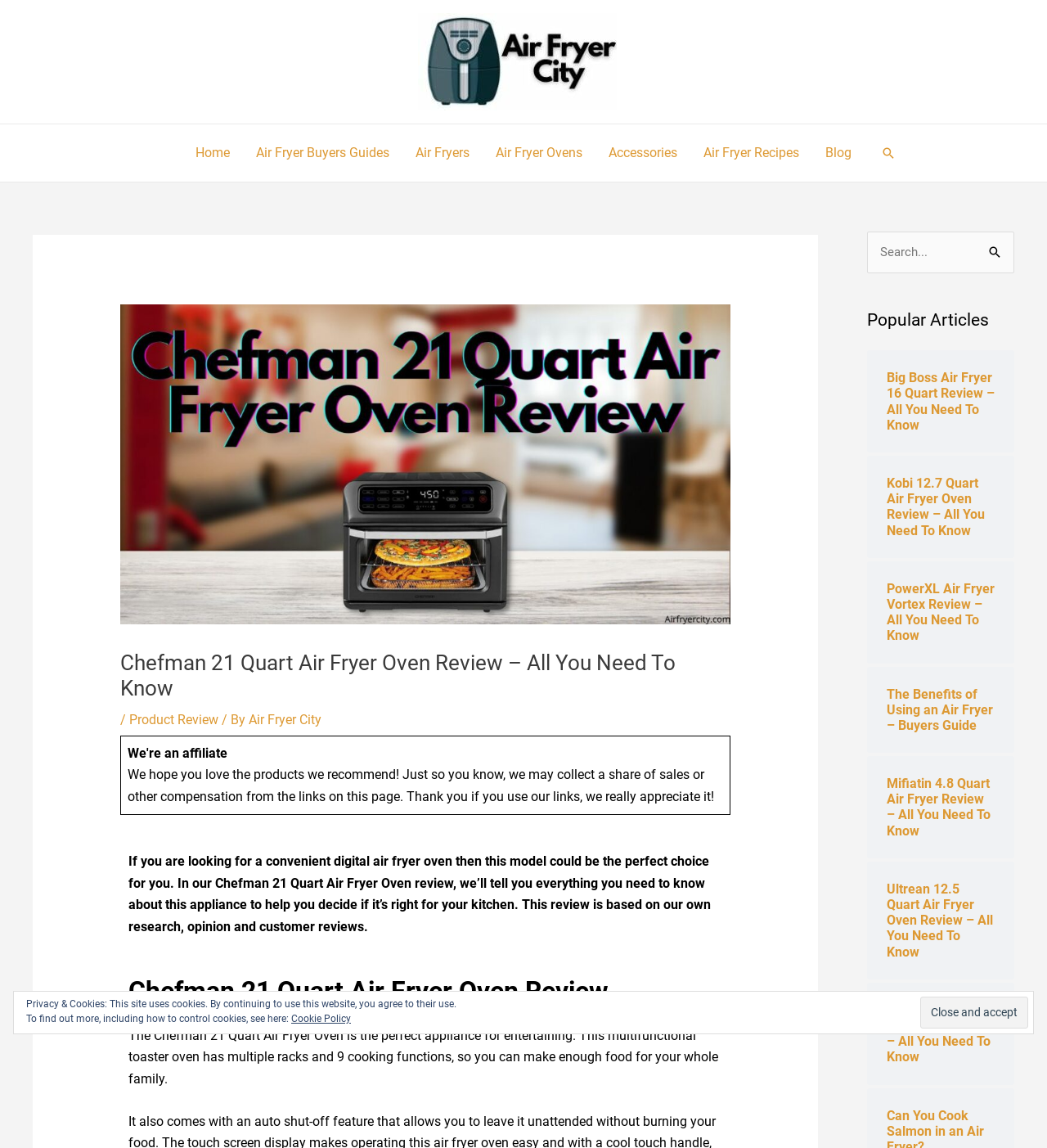Please identify the bounding box coordinates of the region to click in order to complete the task: "Click the Home link". The coordinates must be four float numbers between 0 and 1, specified as [left, top, right, bottom].

[0.174, 0.108, 0.232, 0.158]